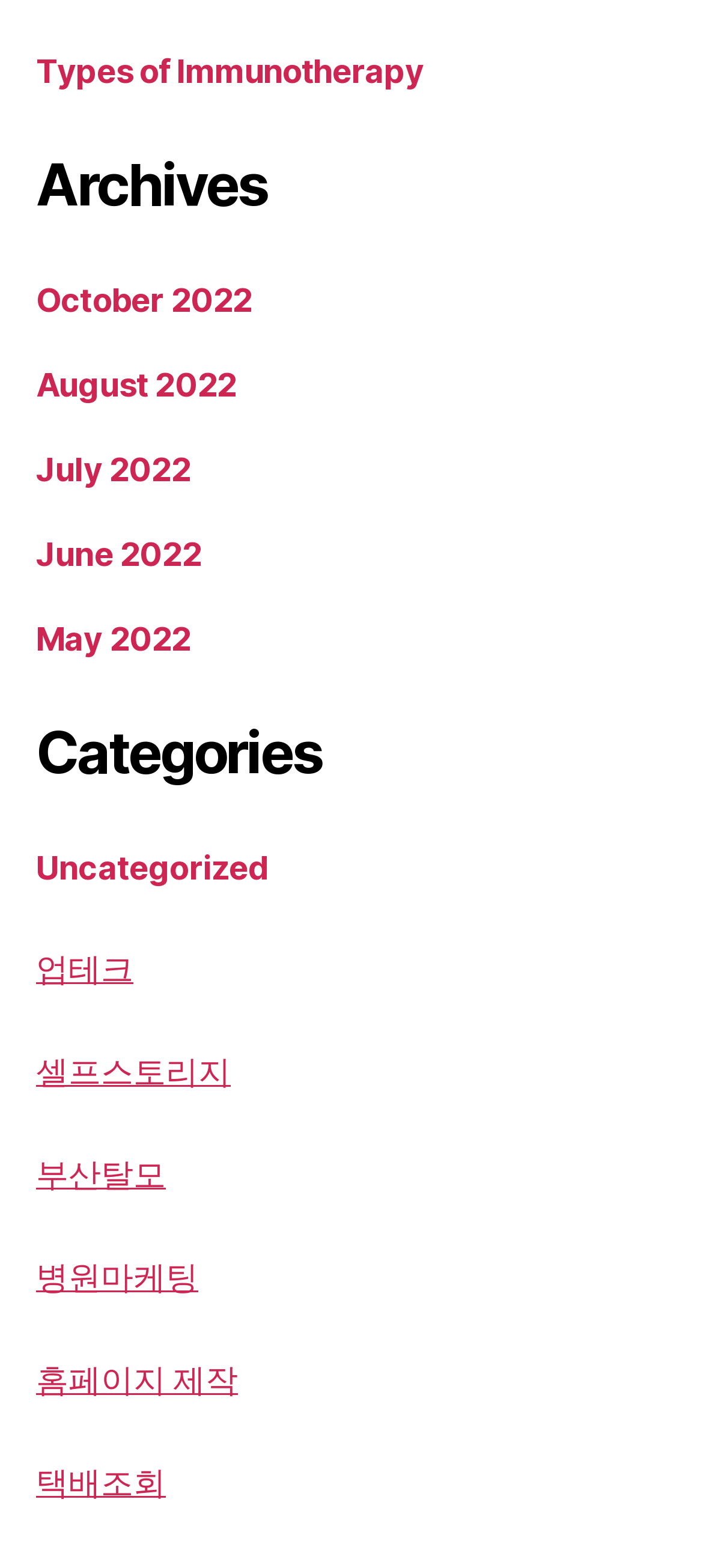Identify the bounding box coordinates of the region I need to click to complete this instruction: "Learn about self storage".

[0.051, 0.605, 0.19, 0.632]